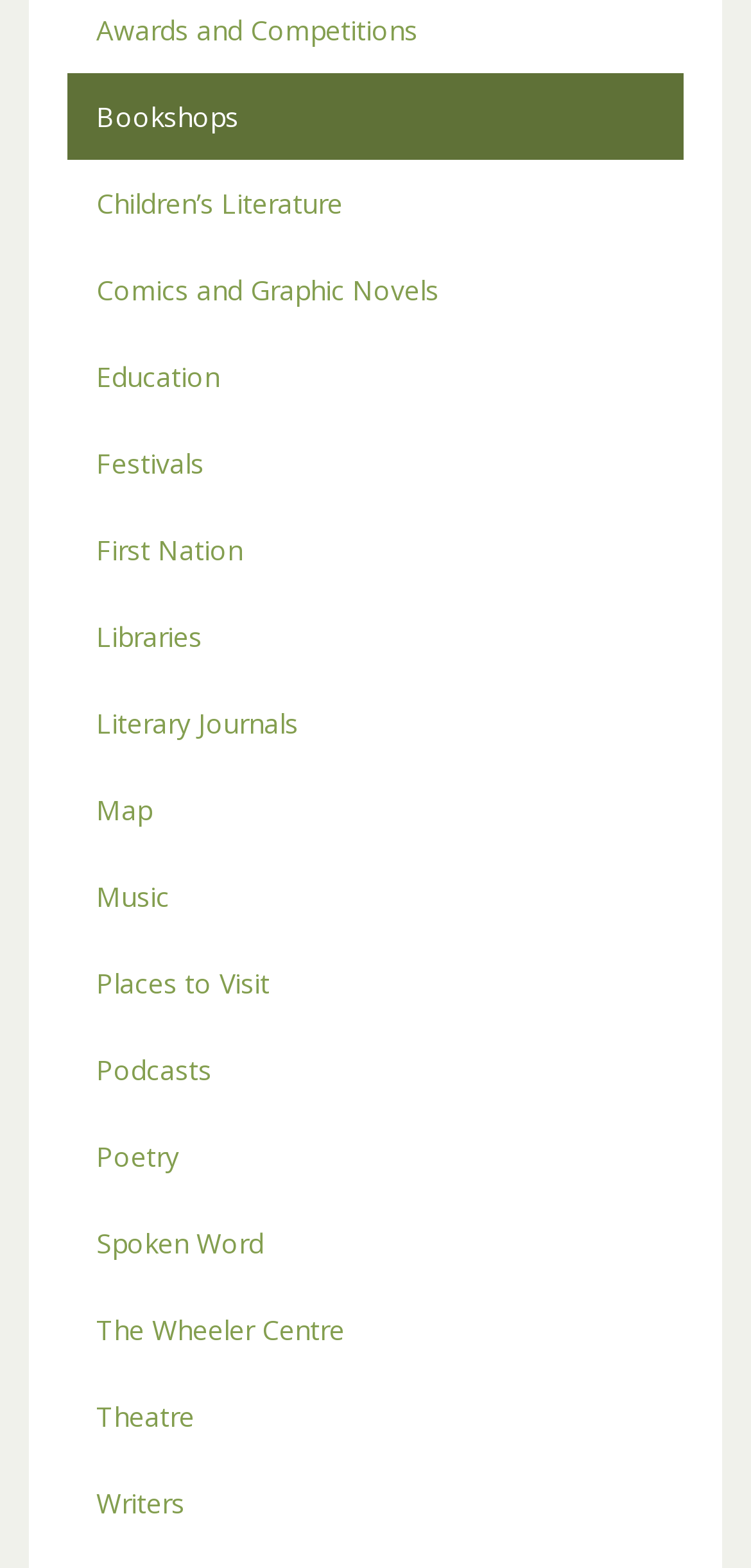Determine the bounding box coordinates of the element that should be clicked to execute the following command: "Learn about The Wheeler Centre".

[0.09, 0.82, 0.91, 0.876]